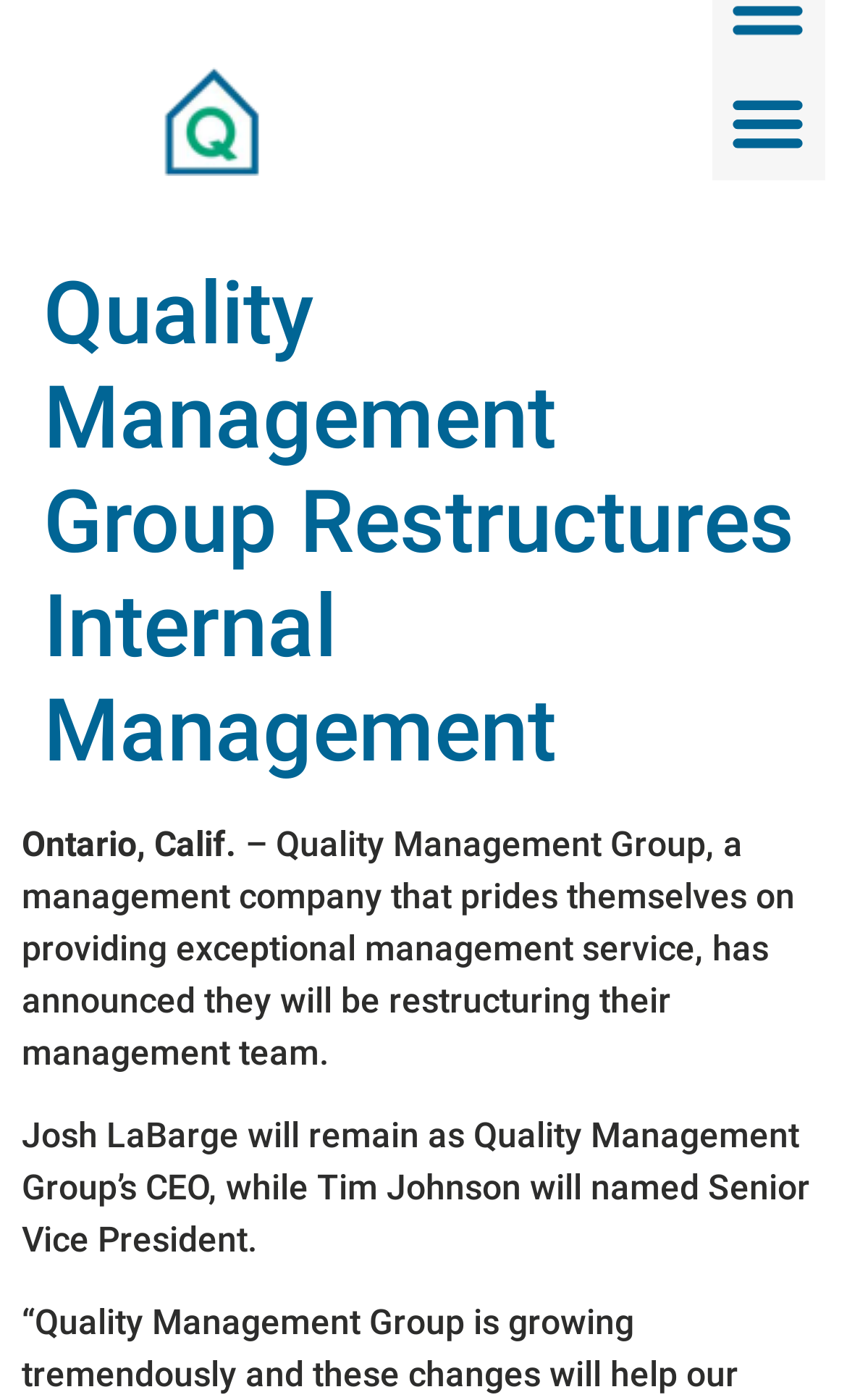What is Quality Management Group doing?
Look at the image and respond with a single word or a short phrase.

Restructuring management team